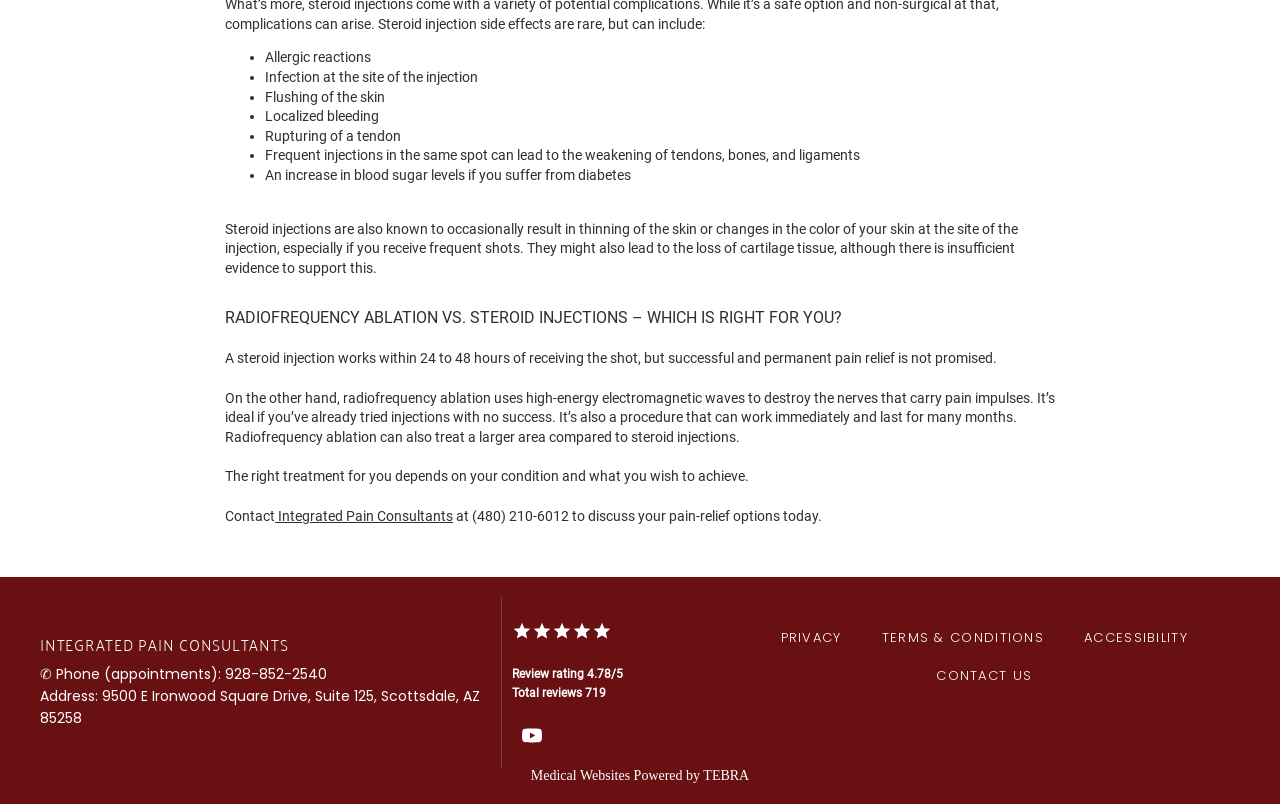For the following element description, predict the bounding box coordinates in the format (top-left x, top-left y, bottom-right x, bottom-right y). All values should be floating point numbers between 0 and 1. Description: Terms & Conditions

[0.61, 0.781, 0.658, 0.804]